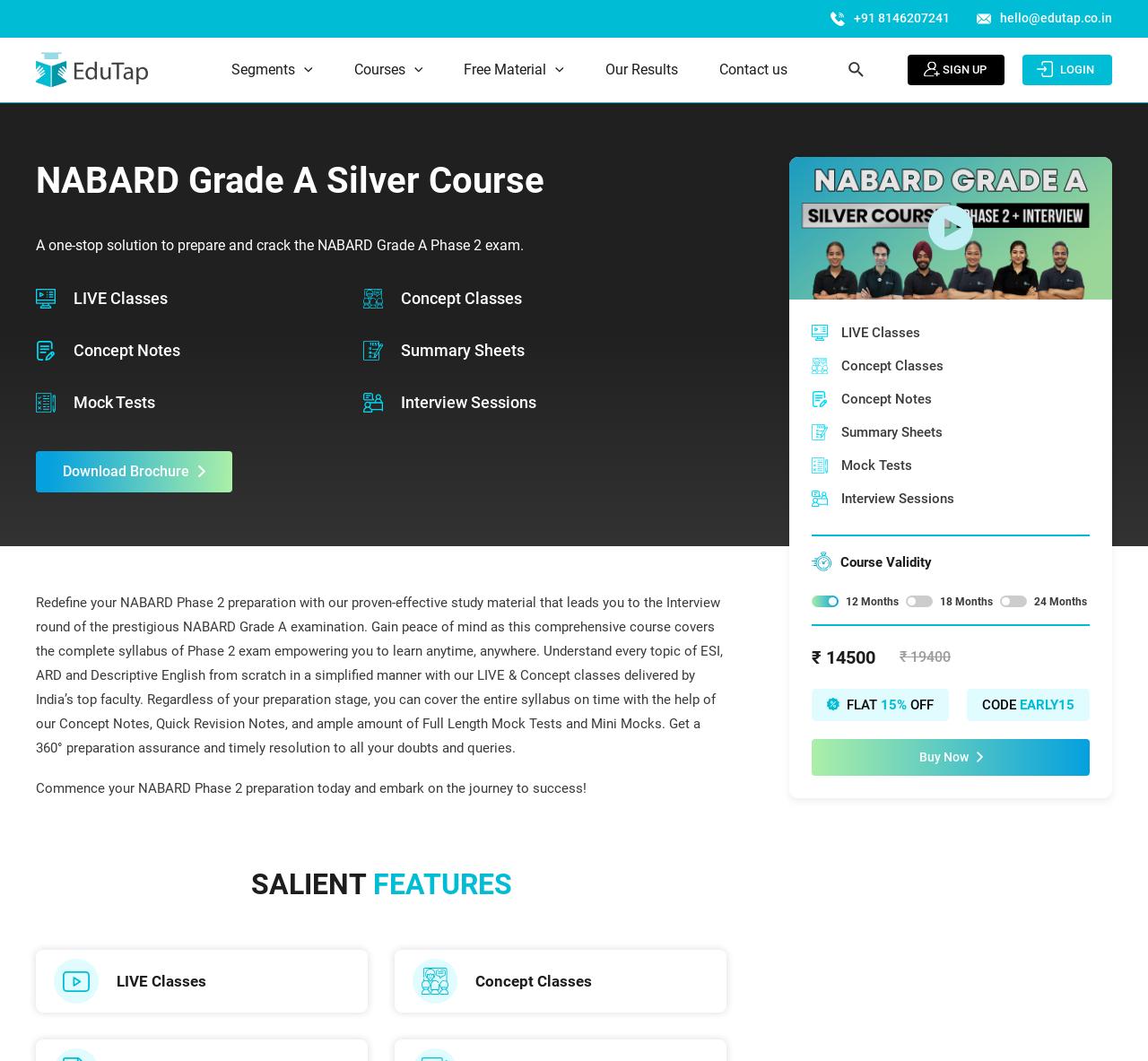Please find and report the bounding box coordinates of the element to click in order to perform the following action: "Search for a course". The coordinates should be expressed as four float numbers between 0 and 1, in the format [left, top, right, bottom].

[0.725, 0.046, 0.775, 0.085]